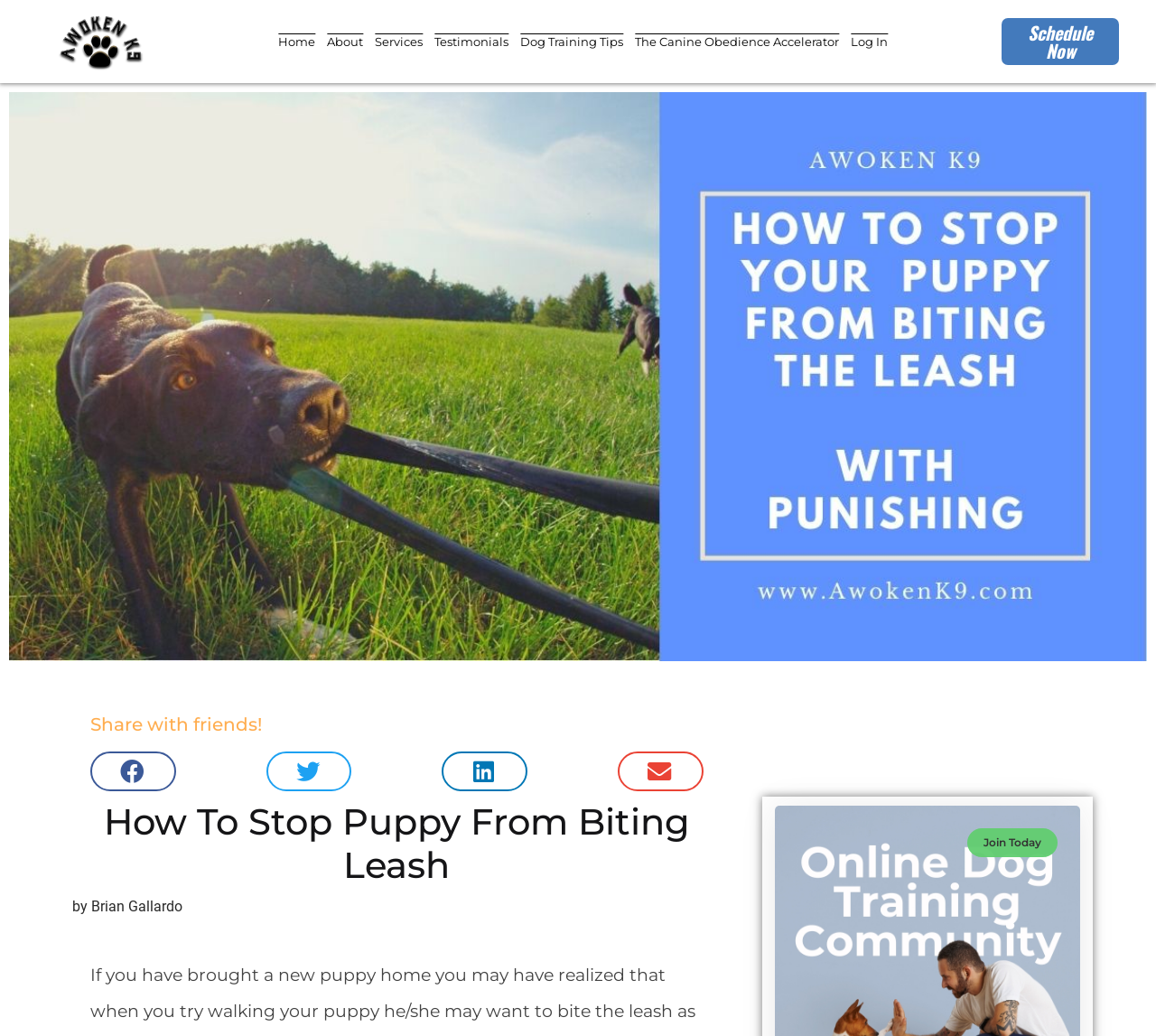Examine the screenshot and answer the question in as much detail as possible: What is the purpose of the 'Schedule Now' button?

The 'Schedule Now' button is located at the top right corner of the webpage, and it is likely used to schedule an appointment or a consultation with the dog training service provided by the website.